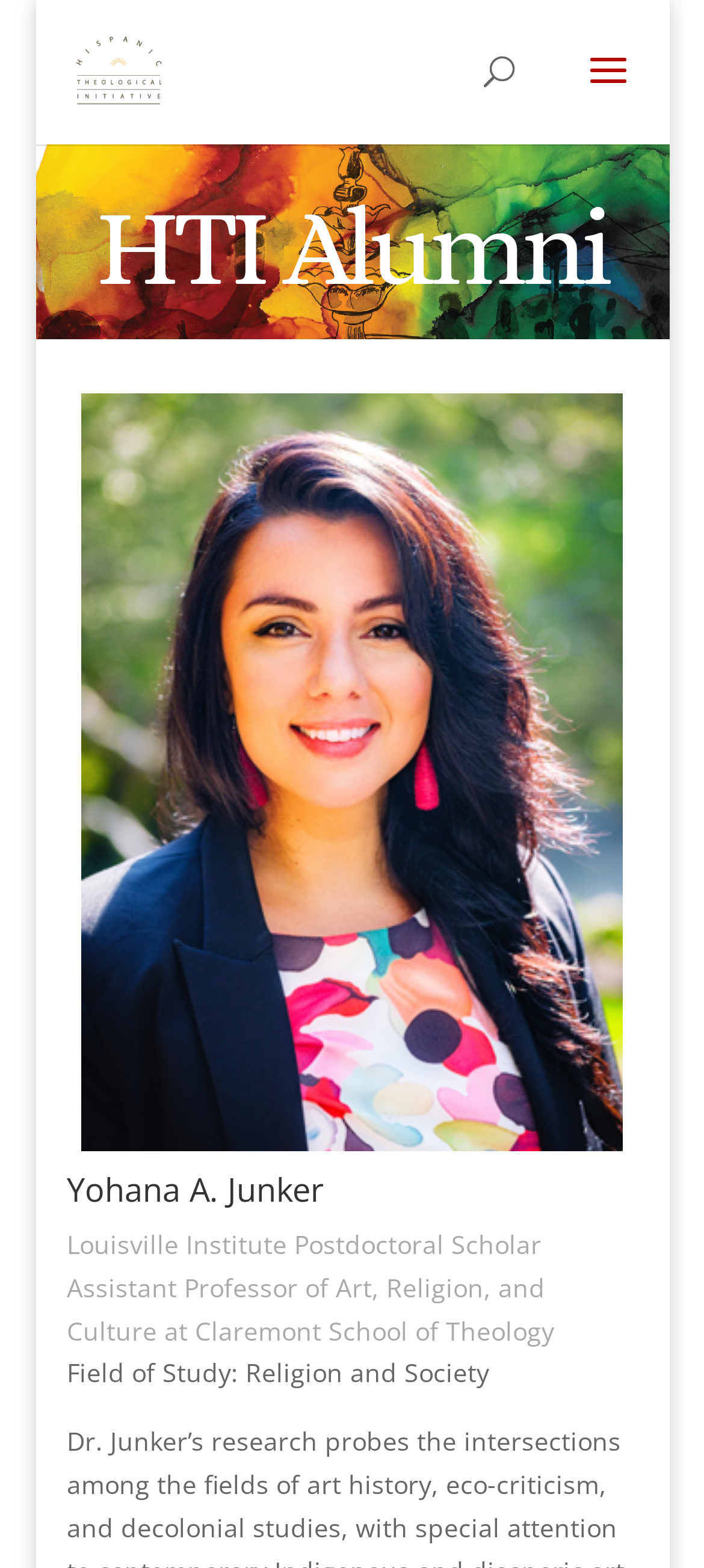Based on what you see in the screenshot, provide a thorough answer to this question: What is the name of the person on the webpage?

By looking at the webpage, I can see an image with the name 'Yohana A. Junker' below it, which suggests that this person is the main subject of the webpage.